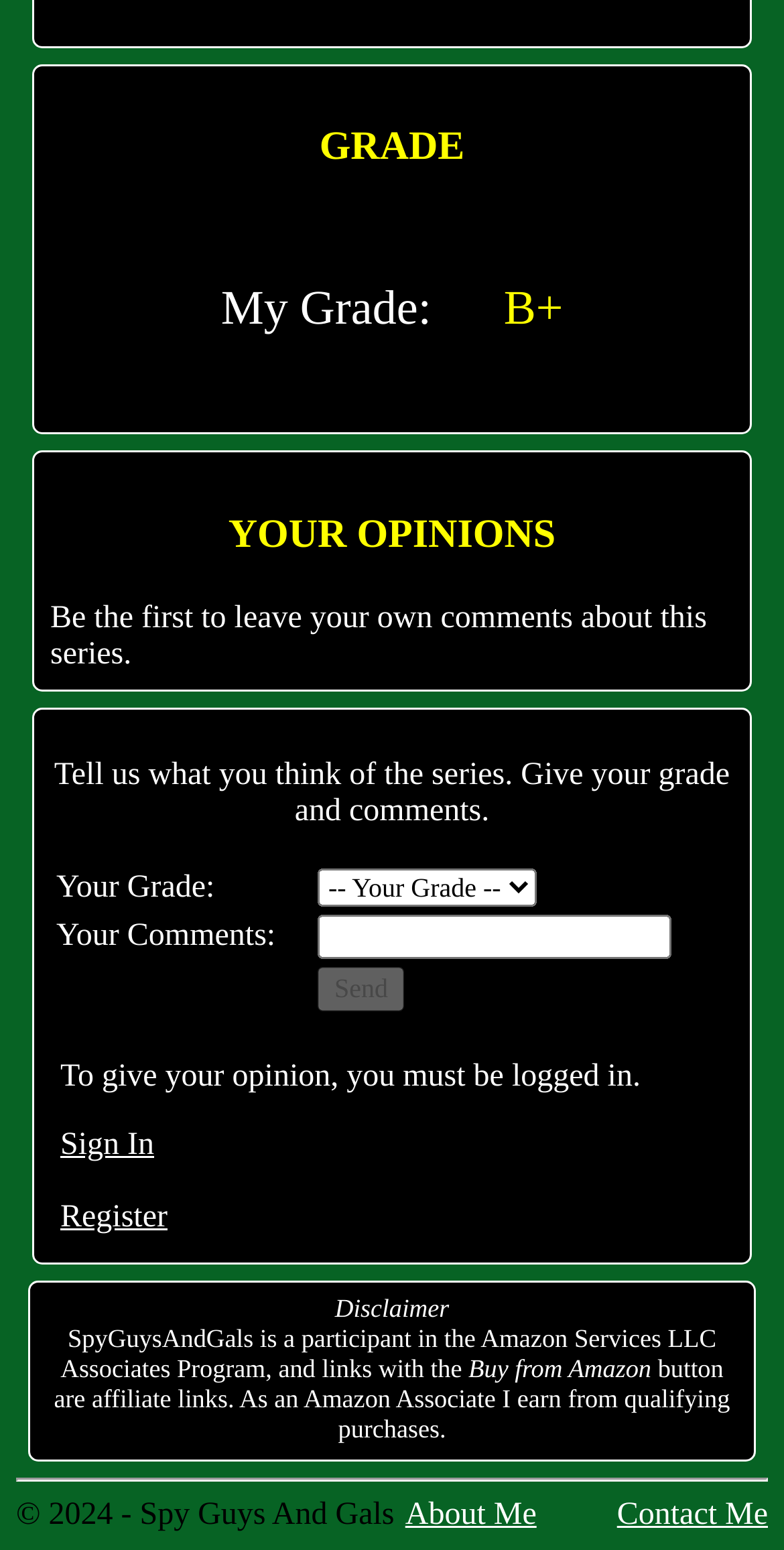Find the bounding box of the element with the following description: "About Me". The coordinates must be four float numbers between 0 and 1, formatted as [left, top, right, bottom].

[0.517, 0.966, 0.787, 0.988]